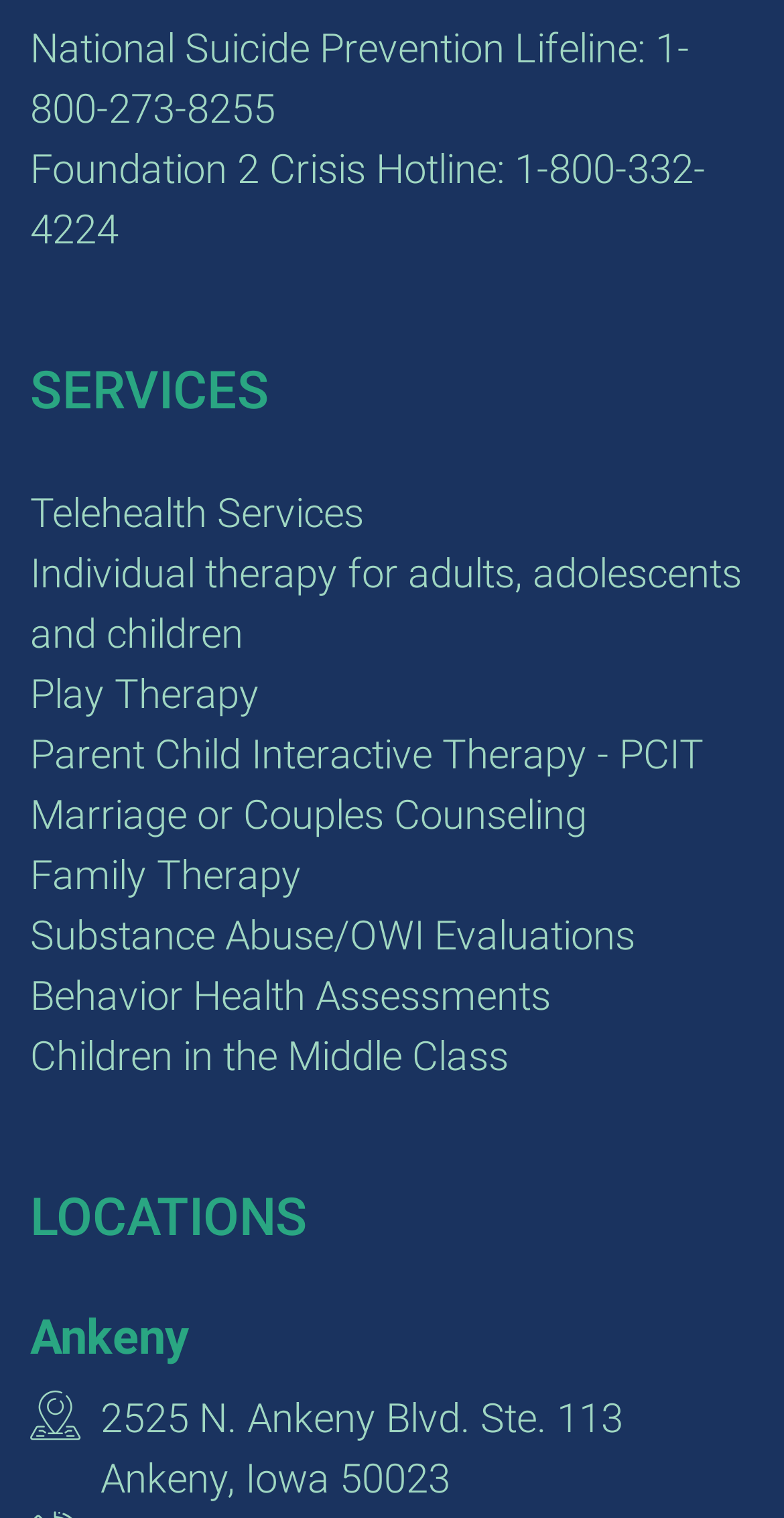Find the bounding box coordinates for the element that must be clicked to complete the instruction: "Learn about Marriage or Couples Counseling". The coordinates should be four float numbers between 0 and 1, indicated as [left, top, right, bottom].

[0.038, 0.521, 0.749, 0.553]